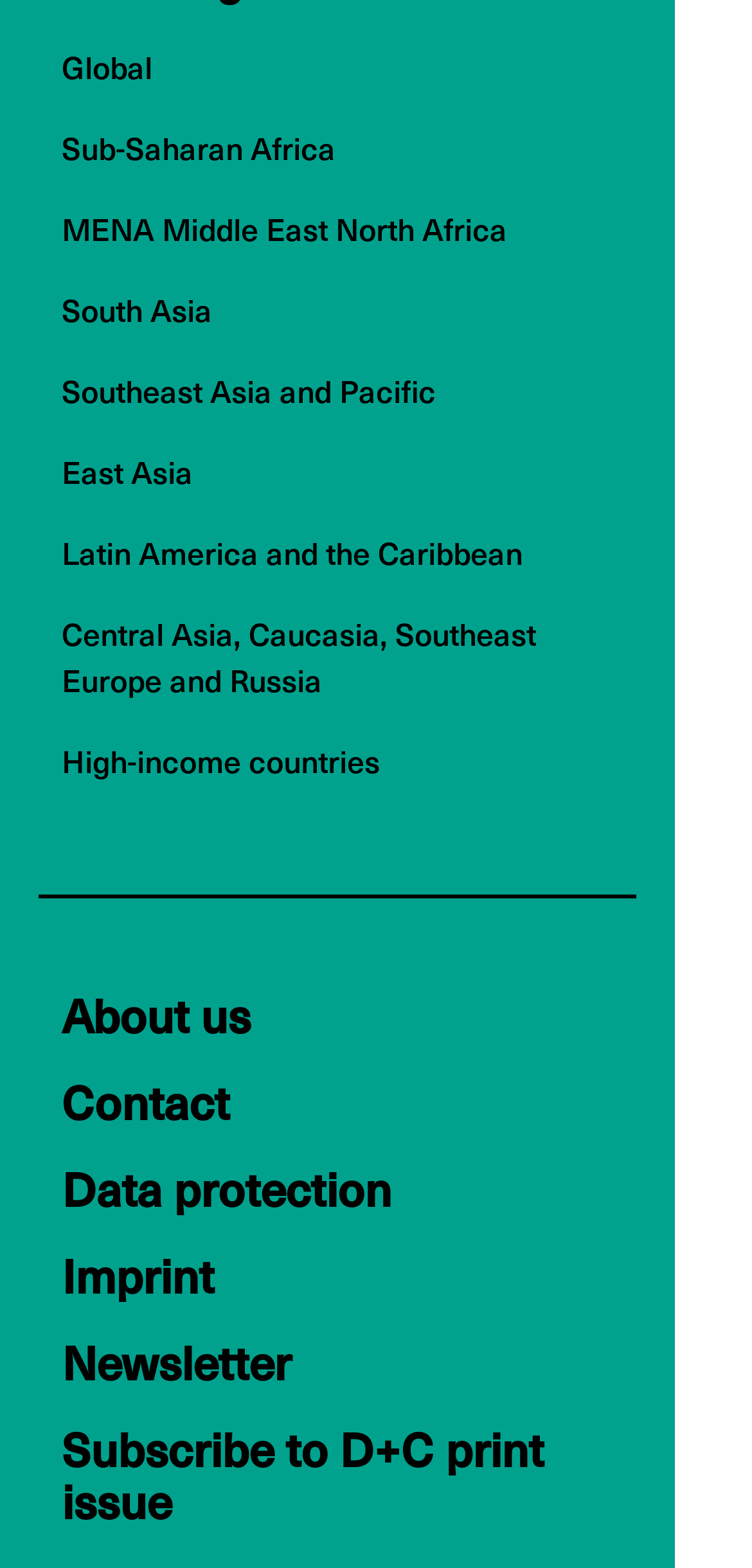Could you find the bounding box coordinates of the clickable area to complete this instruction: "Access Data protection"?

[0.082, 0.735, 0.521, 0.779]